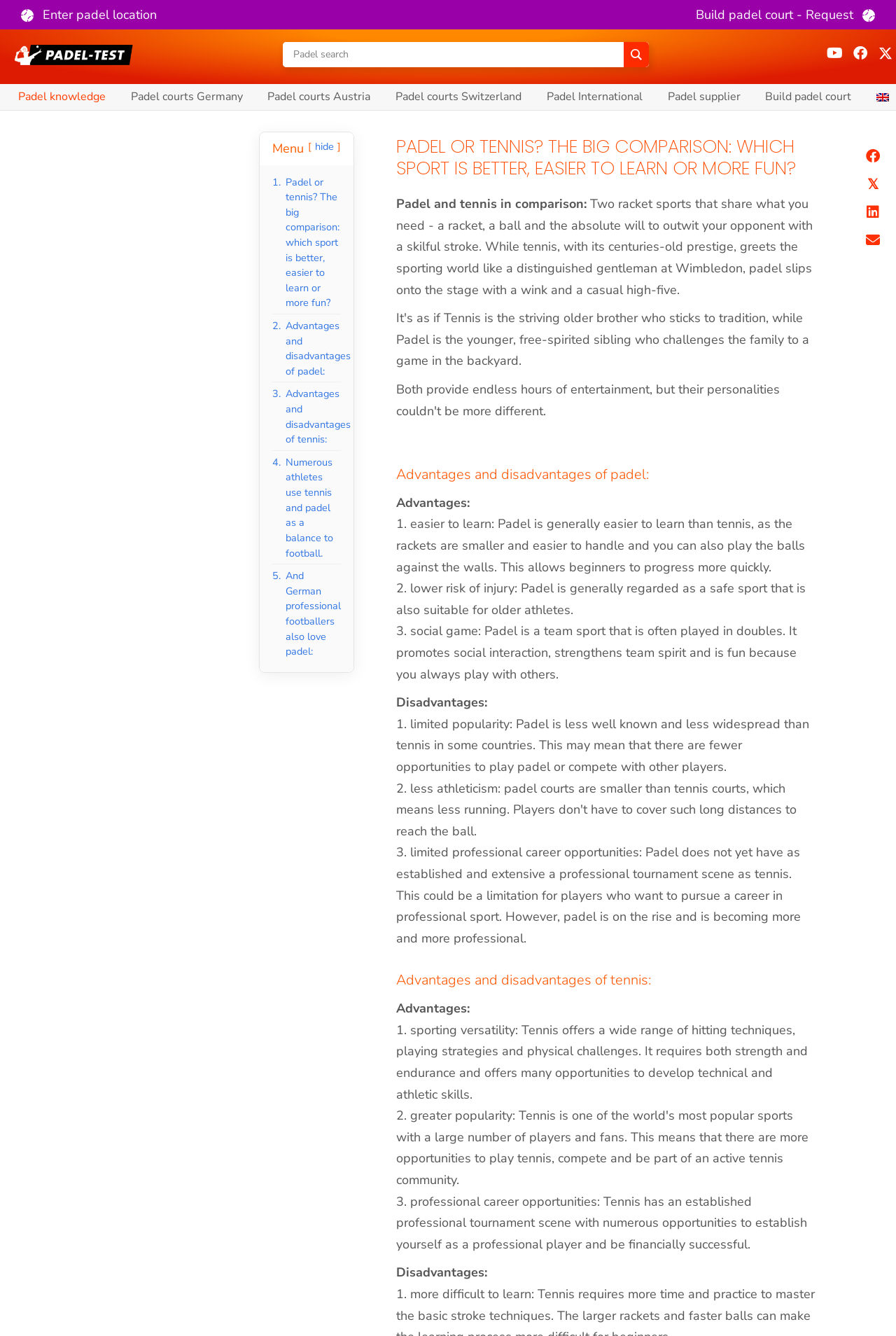Determine the bounding box coordinates of the area to click in order to meet this instruction: "Search for something".

[0.327, 0.031, 0.692, 0.05]